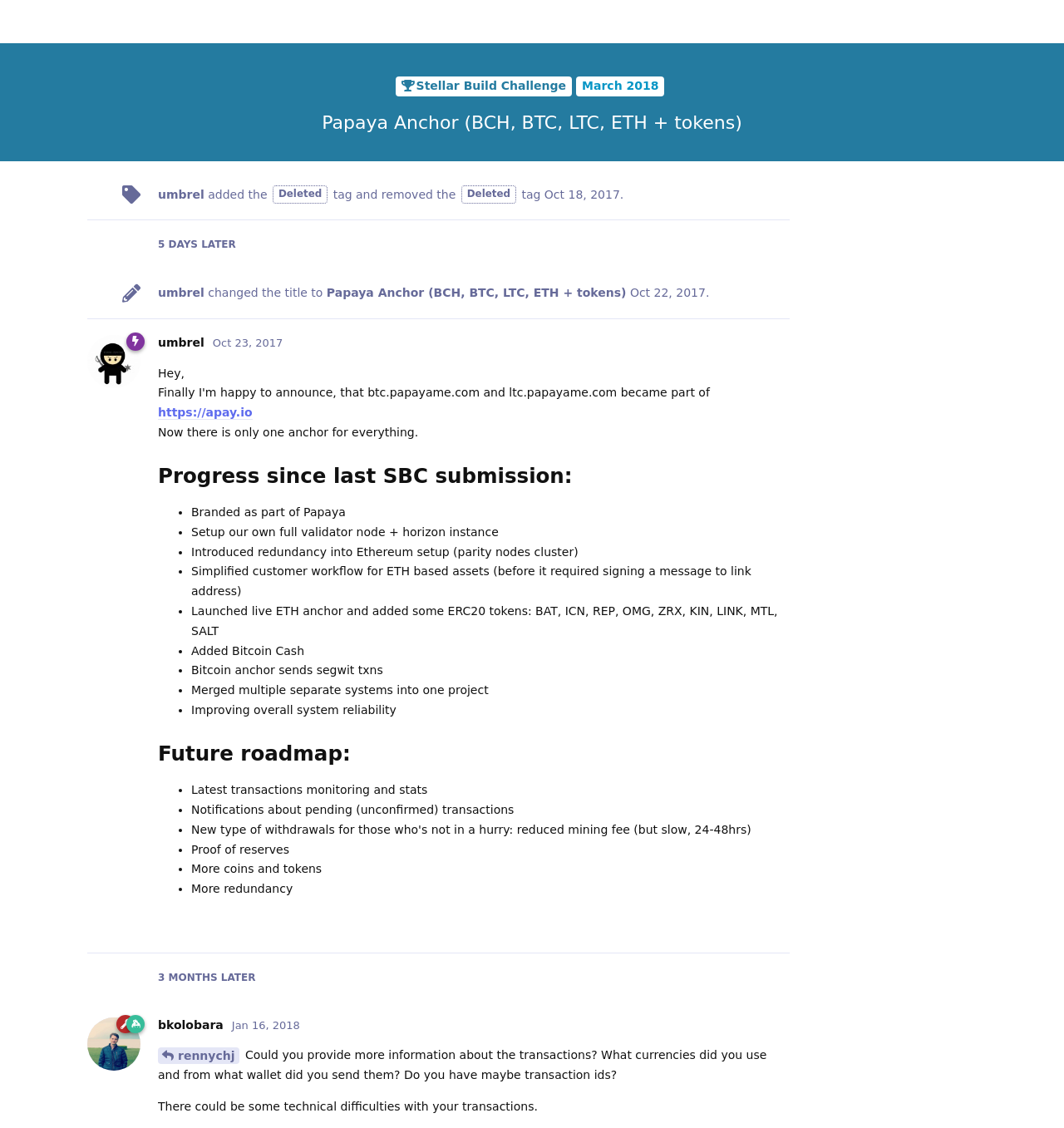What is the name of the forum?
Please interpret the details in the image and answer the question thoroughly.

I determined the answer by looking at the top navigation bar, where I found a link with the text 'GalacticTalk - Stellar Forum', which suggests that this is the name of the forum.